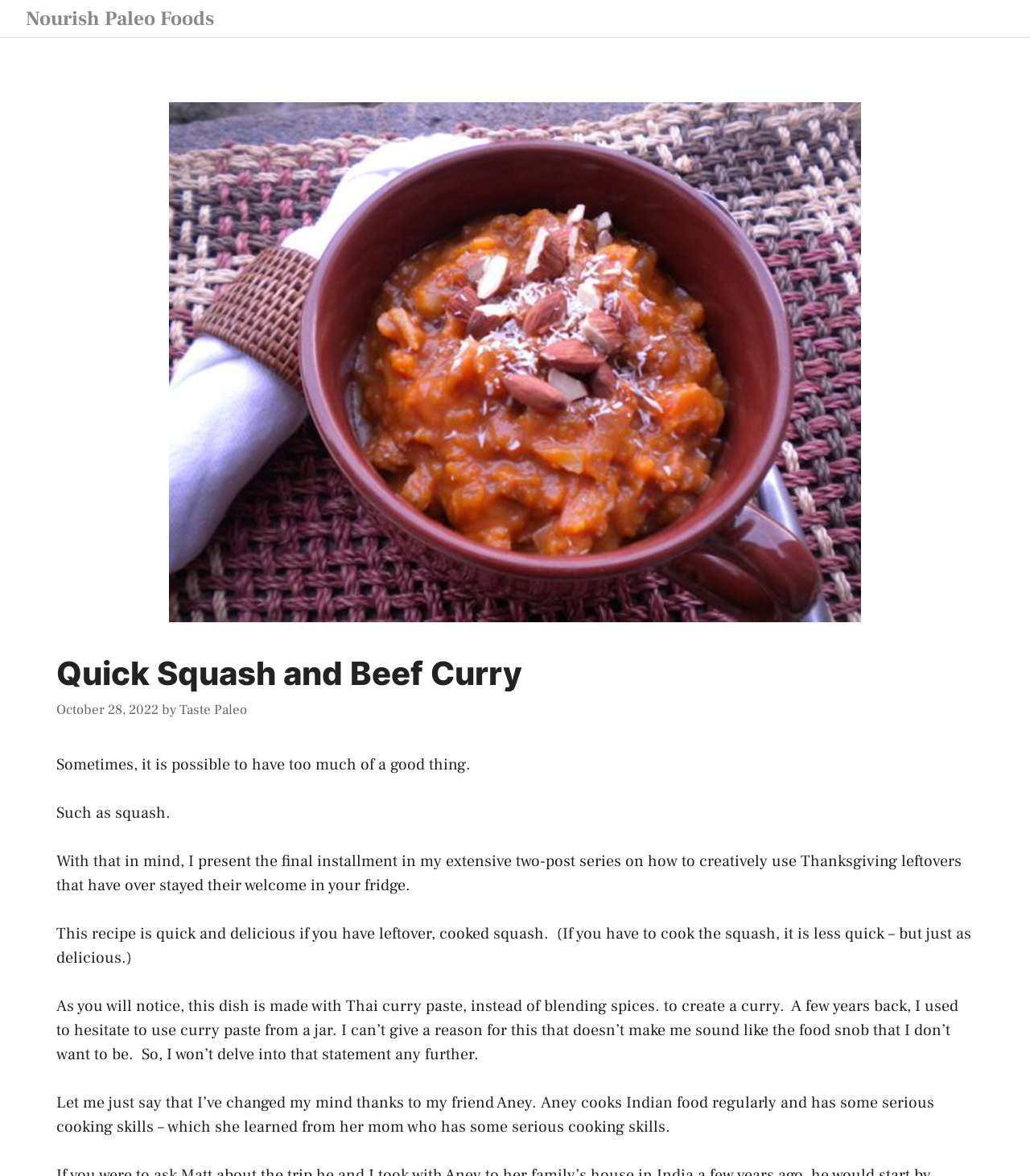Provide a brief response to the question below using a single word or phrase: 
What is the main ingredient of the recipe?

Squash